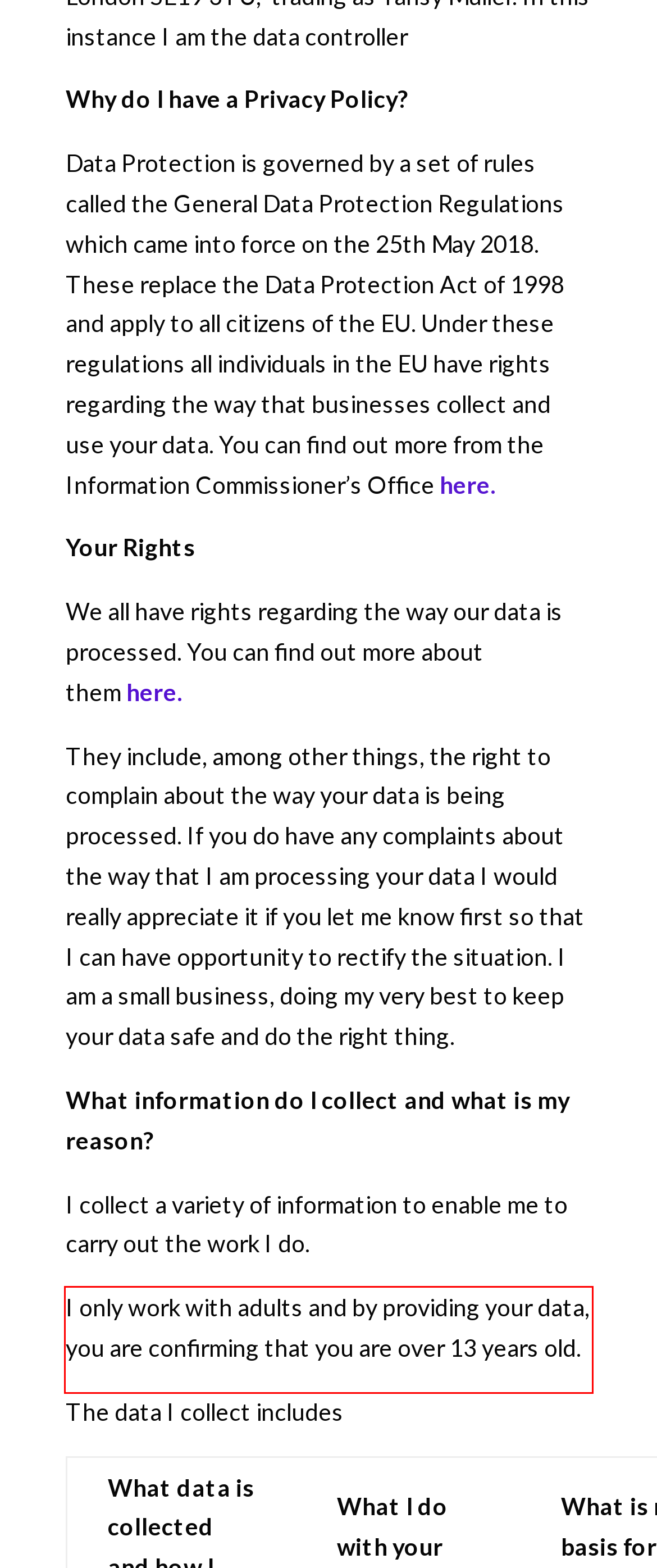Look at the provided screenshot of the webpage and perform OCR on the text within the red bounding box.

I only work with adults and by providing your data, you are confirming that you are over 13 years old.